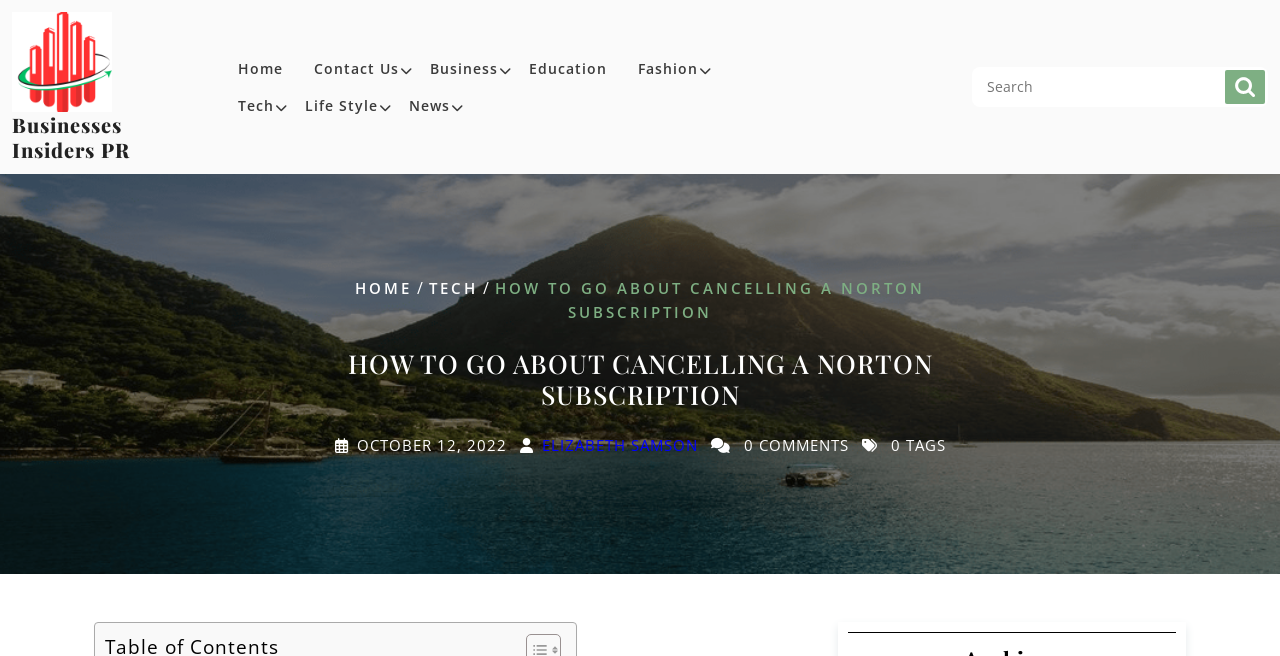Please mark the bounding box coordinates of the area that should be clicked to carry out the instruction: "go to home page".

[0.176, 0.076, 0.232, 0.133]